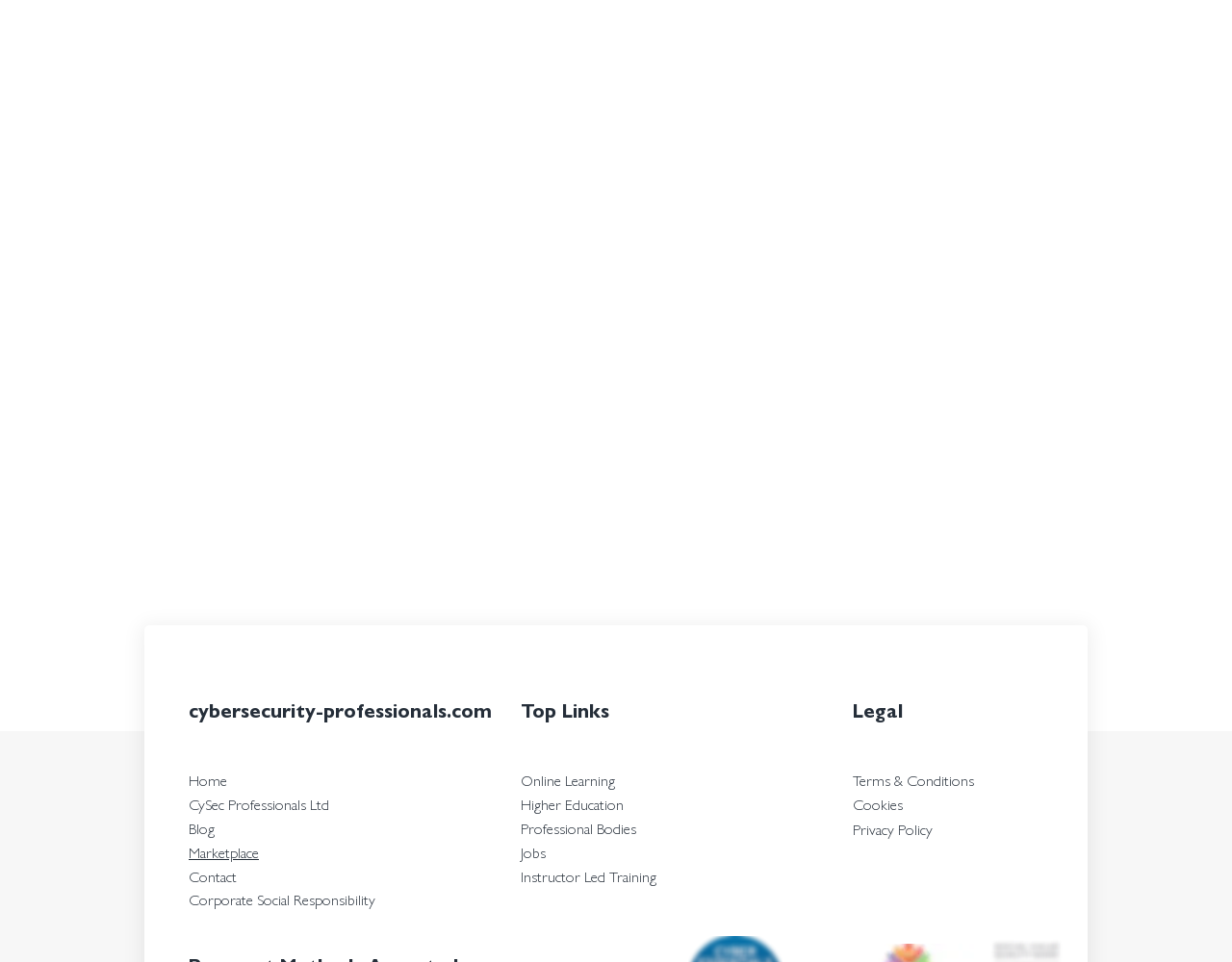Find the bounding box coordinates of the element to click in order to complete the given instruction: "Visit the homepage."

[0.153, 0.799, 0.184, 0.822]